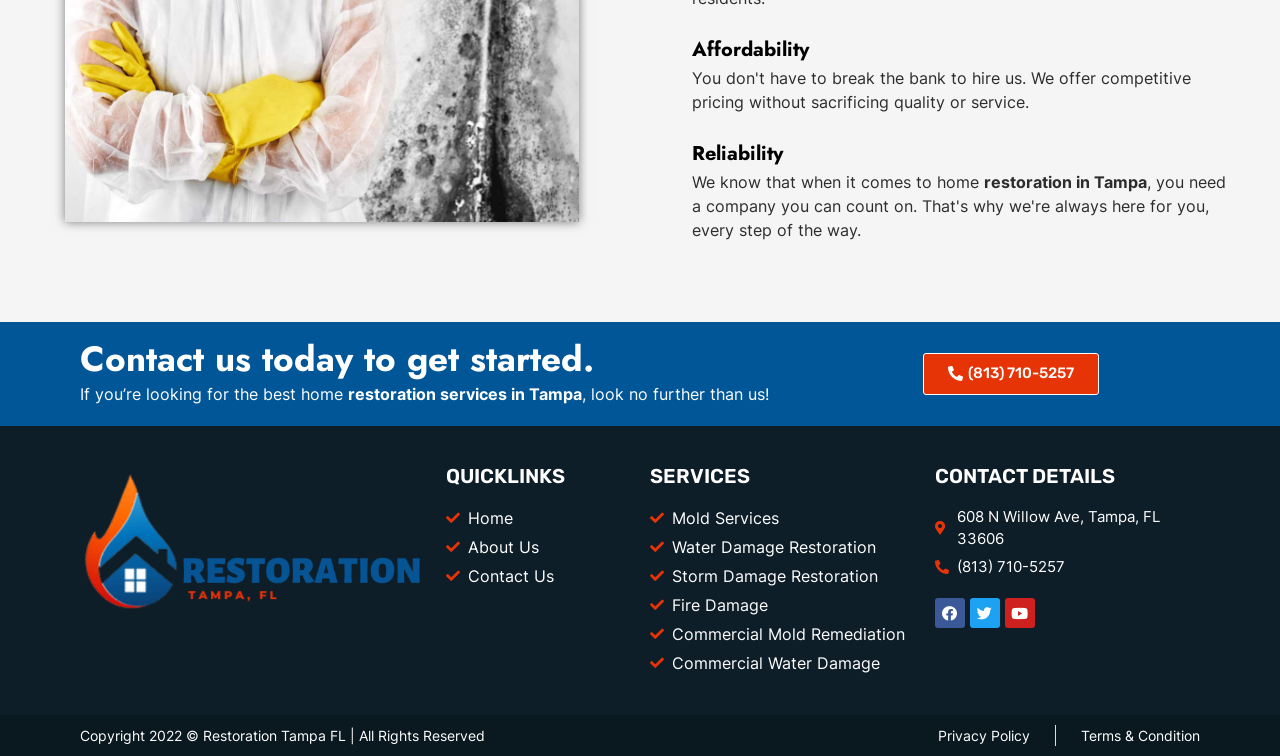Find the bounding box coordinates of the clickable area required to complete the following action: "View the 'Mold Services'".

[0.525, 0.671, 0.609, 0.698]